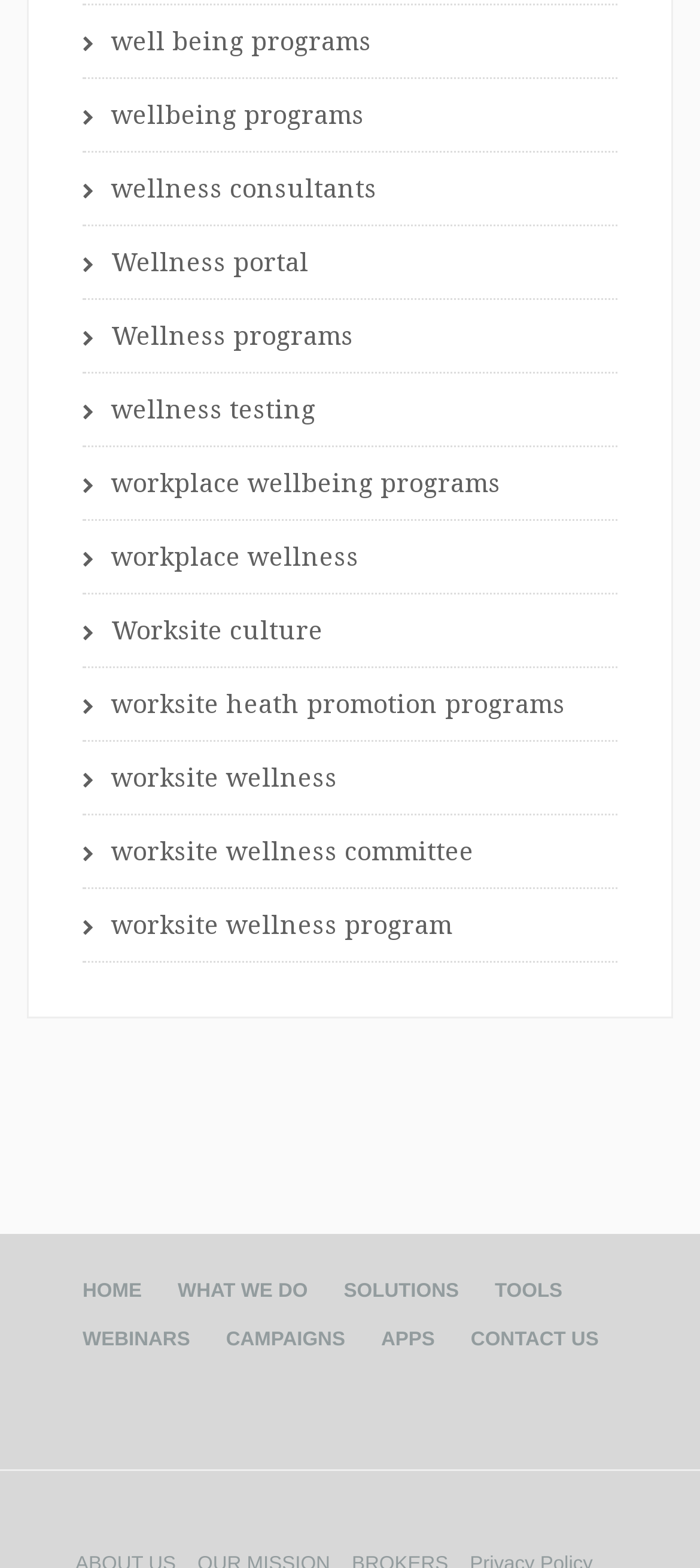Please provide a brief answer to the question using only one word or phrase: 
What is the main topic of the webpage?

Wellness